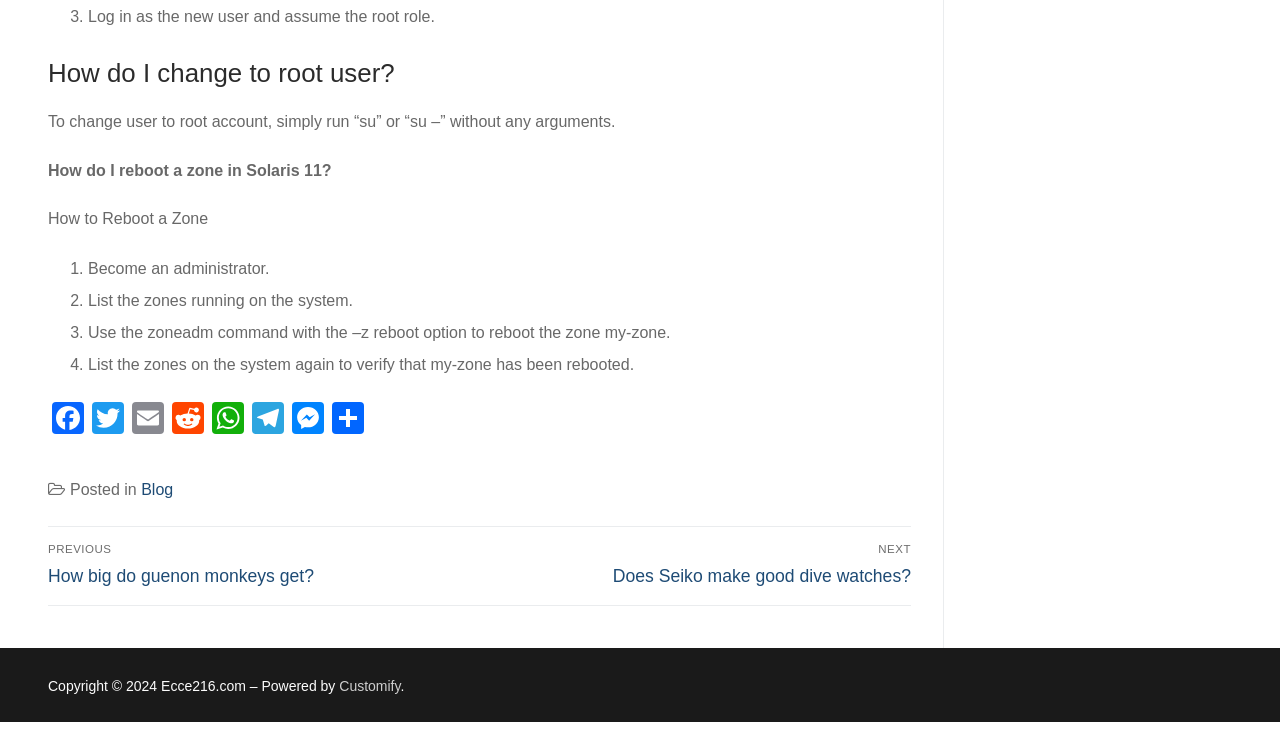Identify the bounding box coordinates of the clickable section necessary to follow the following instruction: "Click on Next post: Does Seiko make good dive watches?". The coordinates should be presented as four float numbers from 0 to 1, i.e., [left, top, right, bottom].

[0.381, 0.744, 0.712, 0.801]